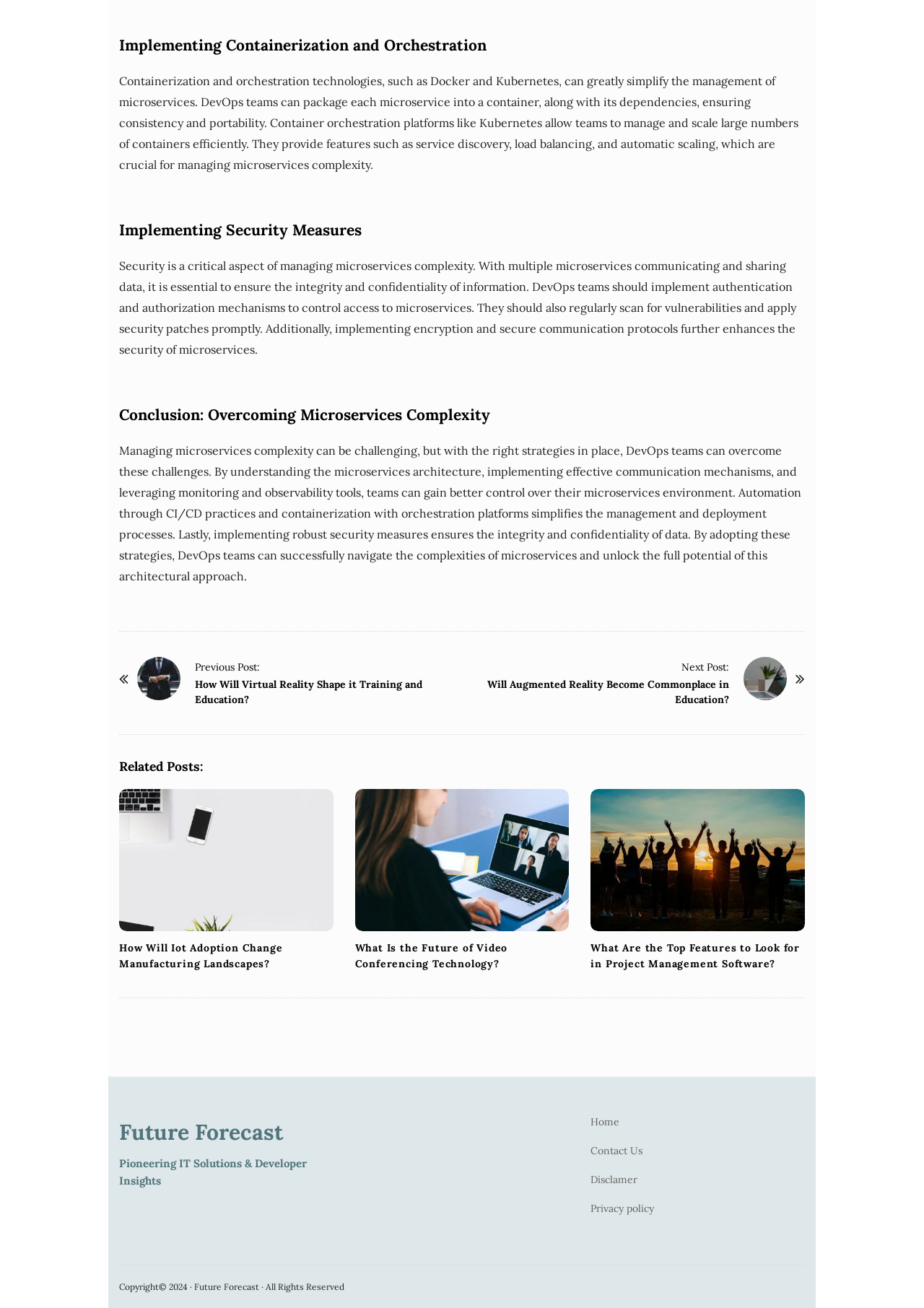Can you pinpoint the bounding box coordinates for the clickable element required for this instruction: "Click on the 'What Is the Future of Video Conferencing Technology?' link"? The coordinates should be four float numbers between 0 and 1, i.e., [left, top, right, bottom].

[0.384, 0.72, 0.549, 0.742]